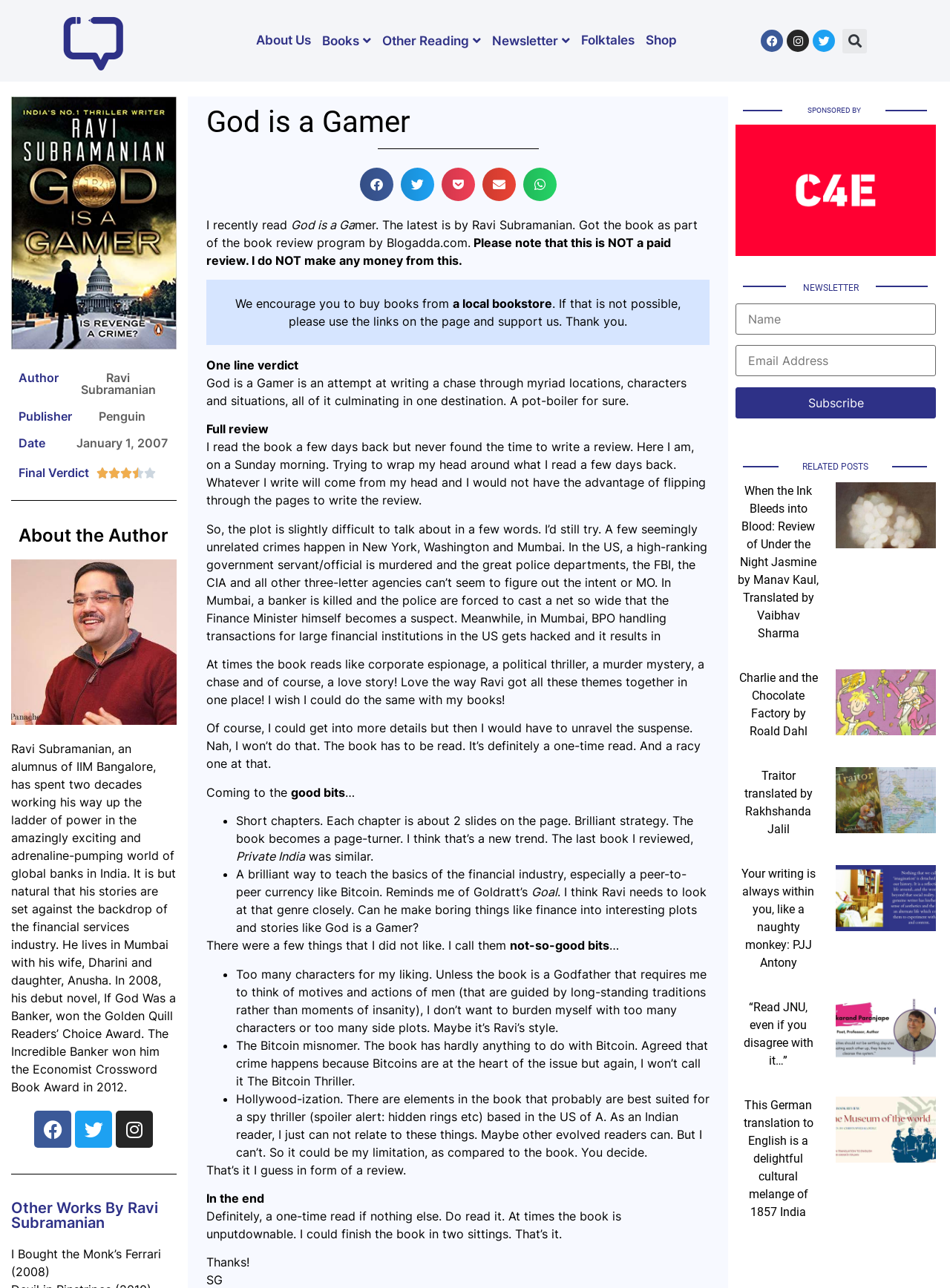What is the name of the website where the book was received for review? Based on the screenshot, please respond with a single word or phrase.

Blogadda.com